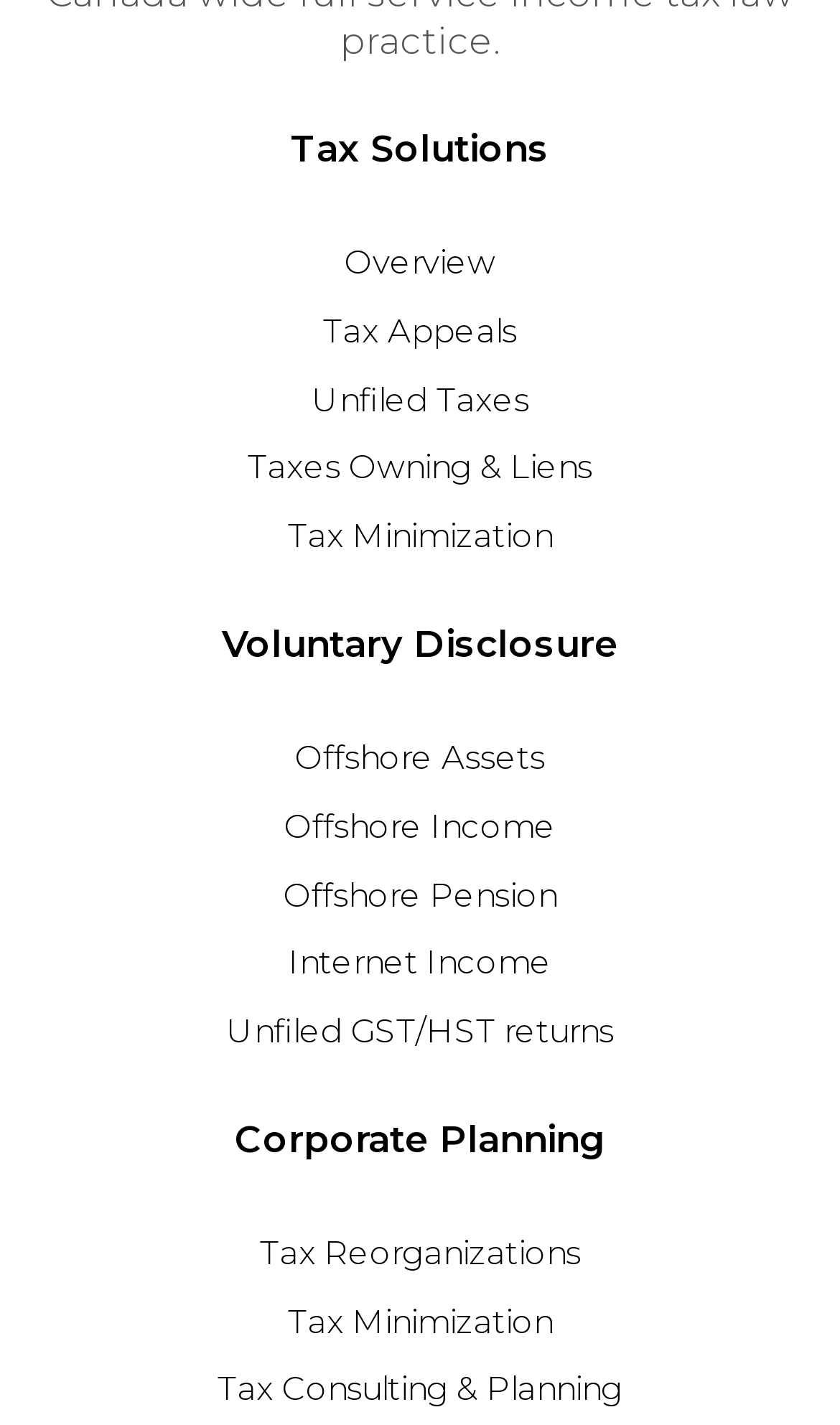Provide the bounding box coordinates in the format (top-left x, top-left y, bottom-right x, bottom-right y). All values are floating point numbers between 0 and 1. Determine the bounding box coordinate of the UI element described as: Overview

[0.41, 0.169, 0.59, 0.198]